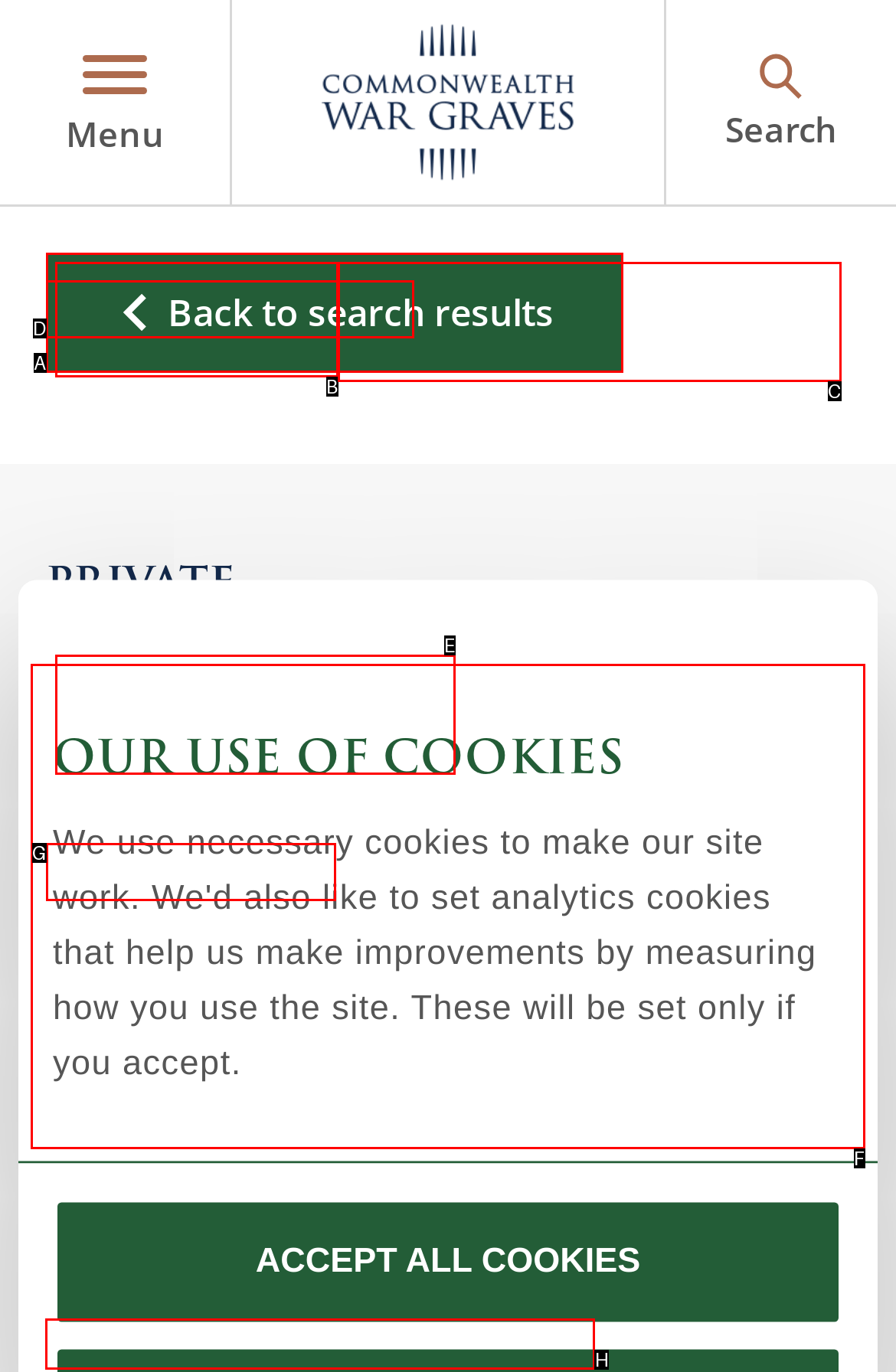Point out the HTML element I should click to achieve the following task: View CATANIA WAR CEMETERY, SICILY Provide the letter of the selected option from the choices.

H